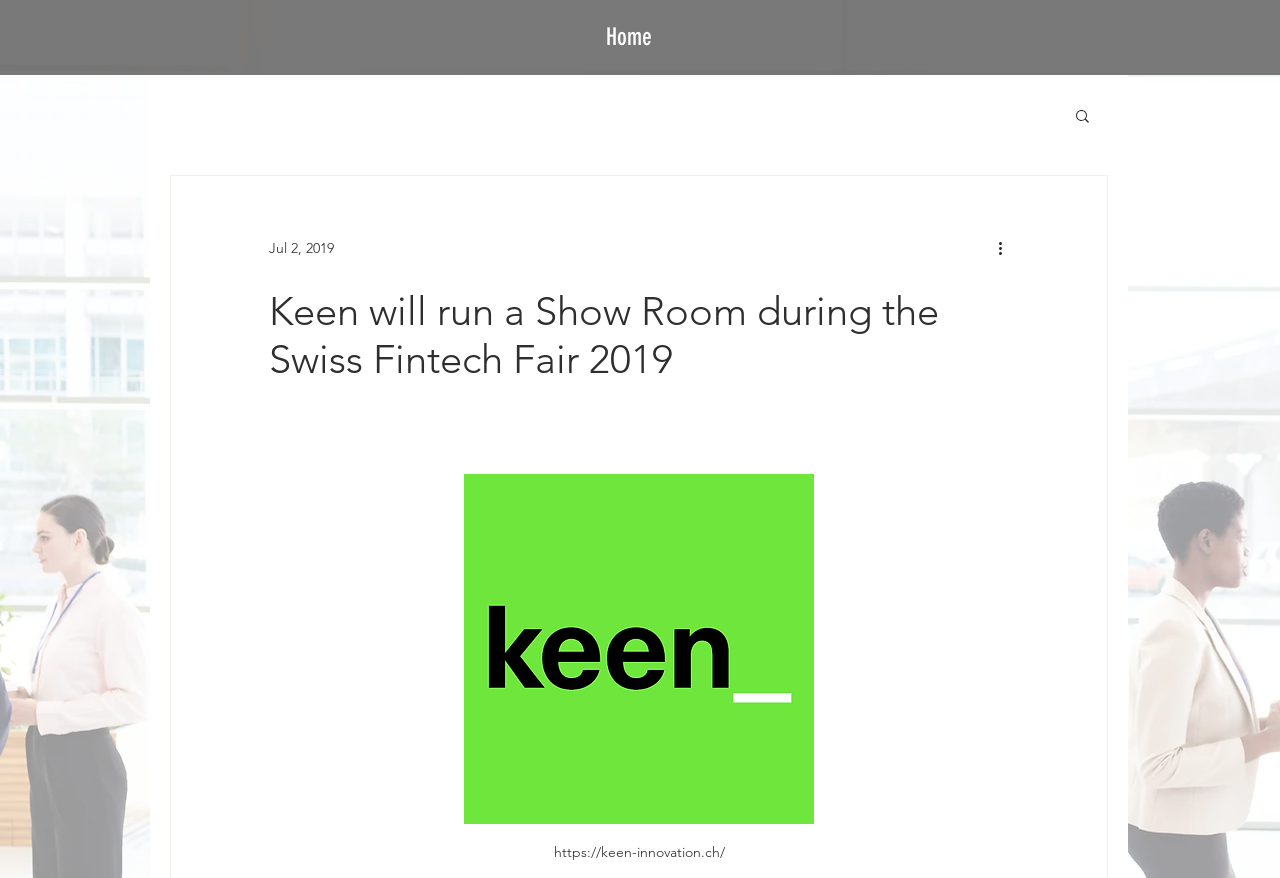Offer an in-depth caption of the entire webpage.

The webpage appears to be the homepage of Keen, an independent subsidiary of Basler Kantonalbank. At the top left of the page, there is a navigation menu labeled "Site" with a "Home" link and a "Search" button accompanied by a small icon. The search button is positioned to the right of the navigation menu.

Below the navigation menu, there is a heading that announces "Keen will run a Show Room during the Swiss Fintech Fair 2019". This heading is centered on the page and takes up a significant portion of the top section.

To the left of the heading, there is a generic element displaying the date "Jul 2, 2019". A "More actions" button with an icon is positioned to the right of the date. This button is not currently pressed.

At the very bottom of the page, there is a static text element displaying the URL "https://keen-innovation.ch/". This text is centered at the bottom of the page.